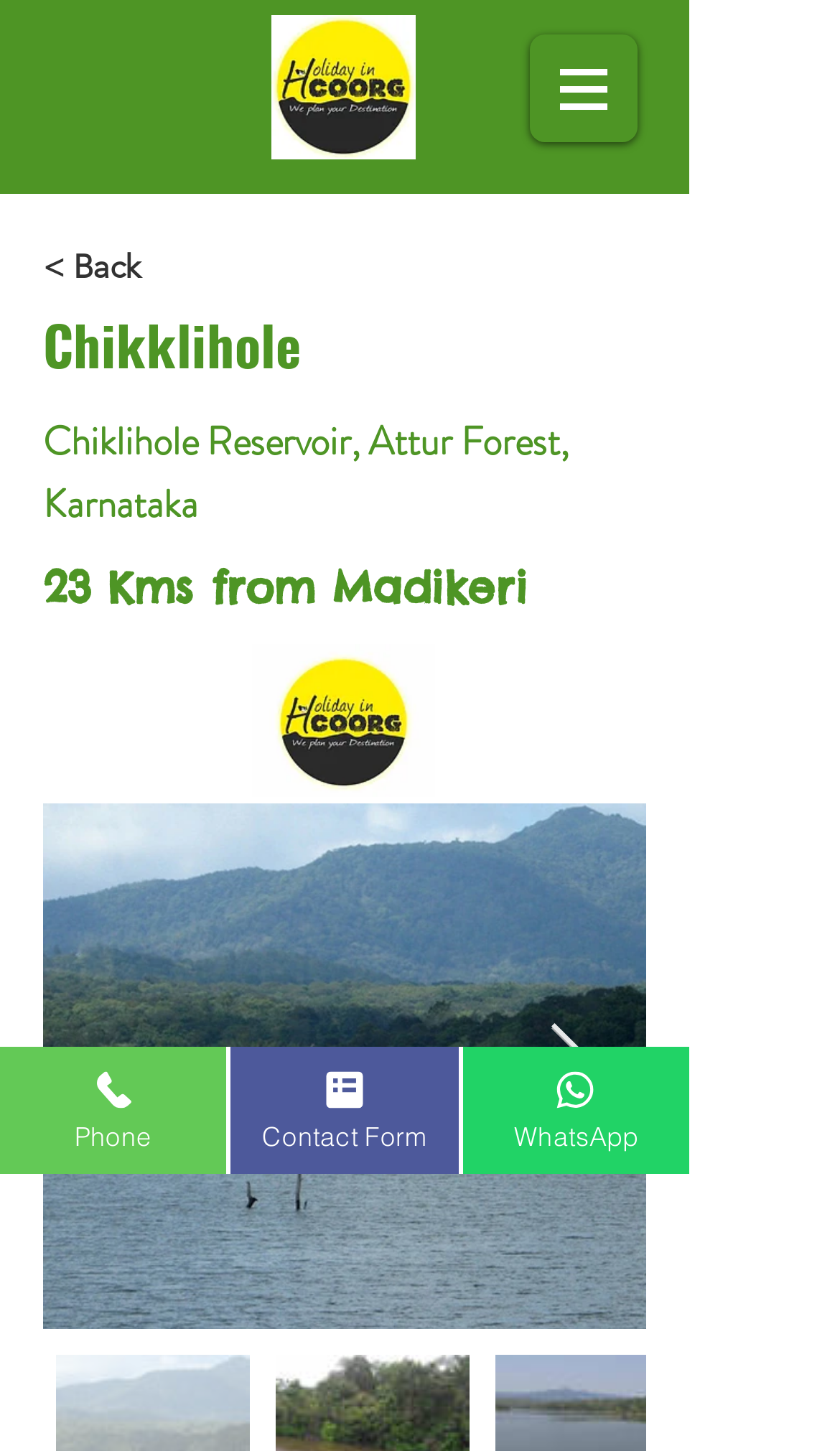What is the purpose of the button with the icon? Look at the image and give a one-word or short phrase answer.

Open navigation menu